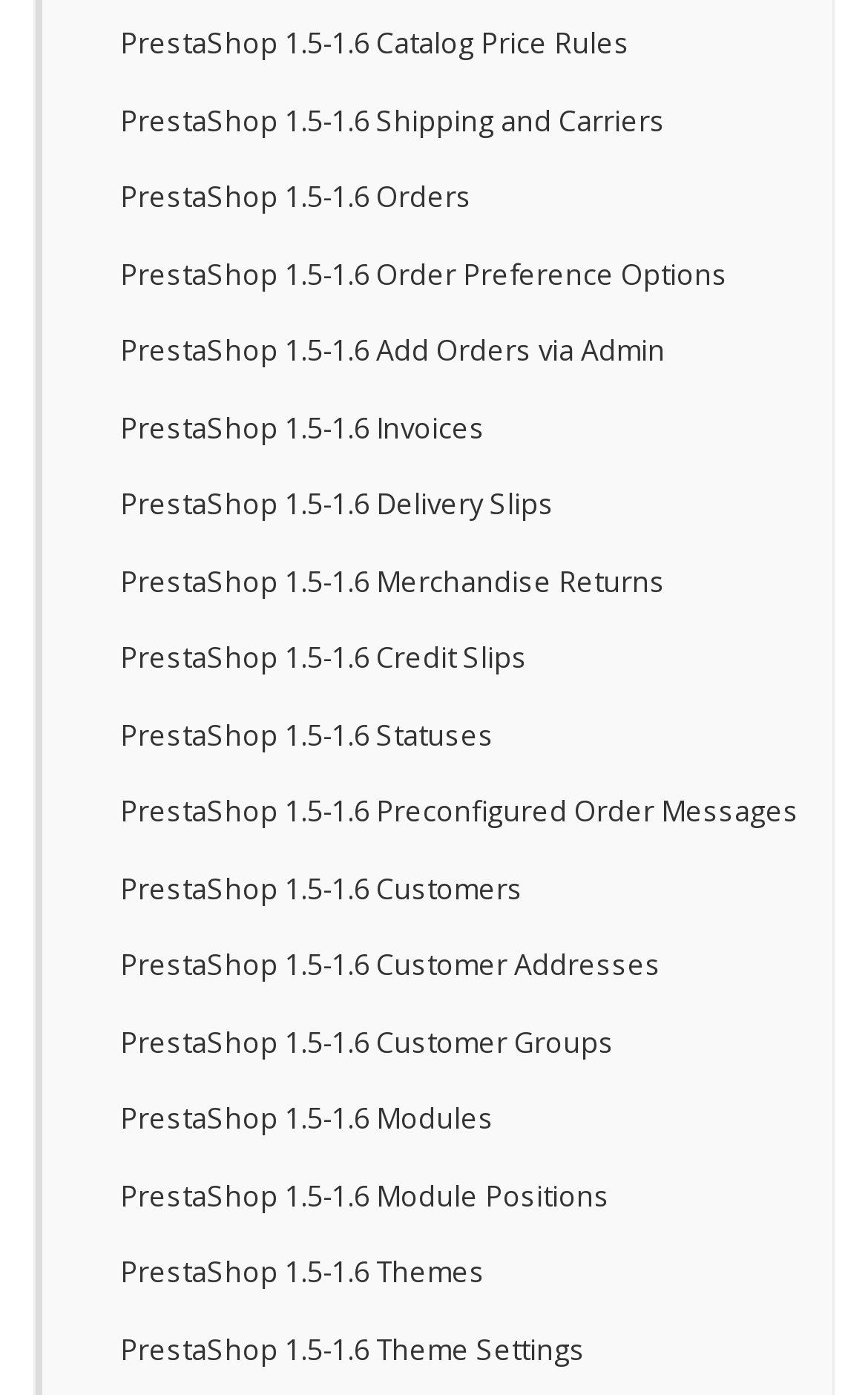Provide a one-word or one-phrase answer to the question:
Is there a topic related to shipping?

Yes